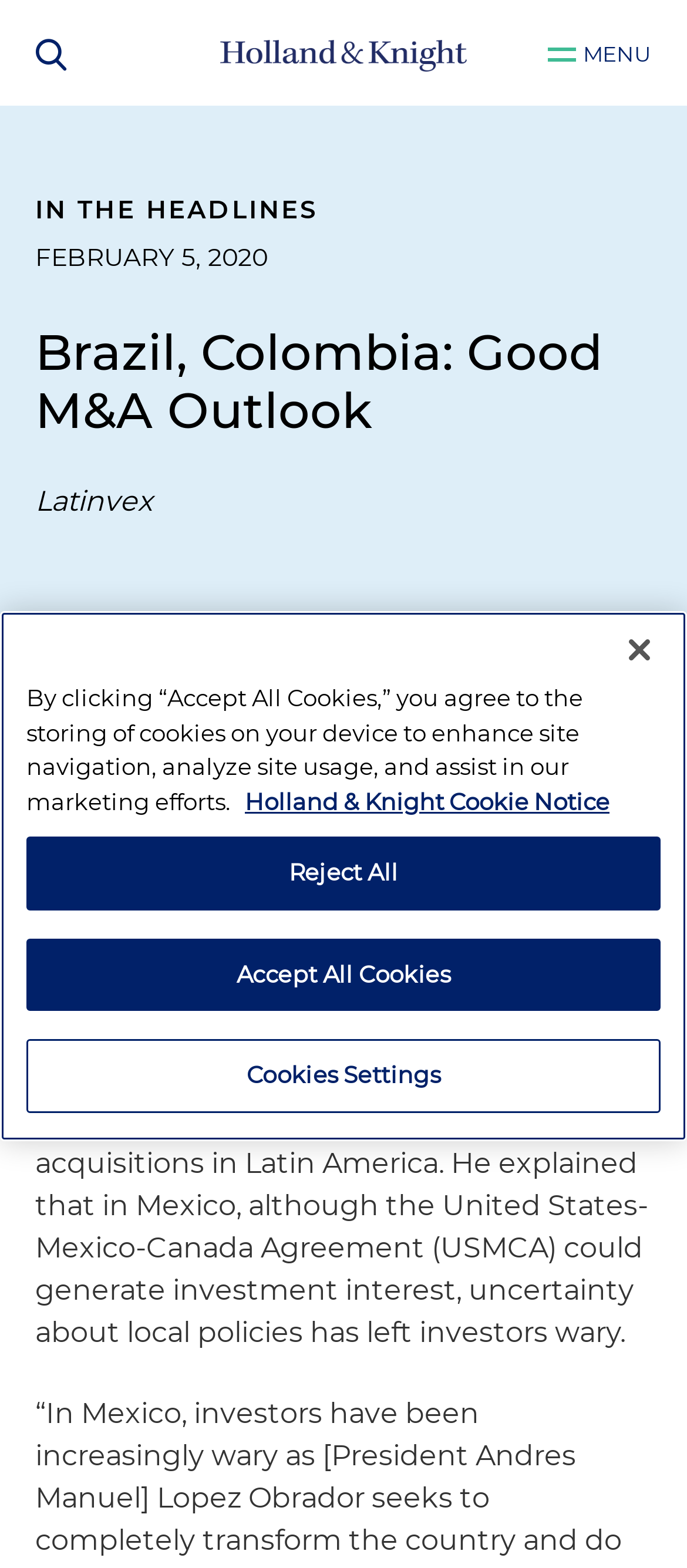In which country is the attorney based?
Utilize the image to construct a detailed and well-explained answer.

I found the answer by reading the static text element that mentions 'Mexico' in the context of the United States-Mexico-Canada Agreement (USMCA), which suggests that the attorney is based in Mexico.